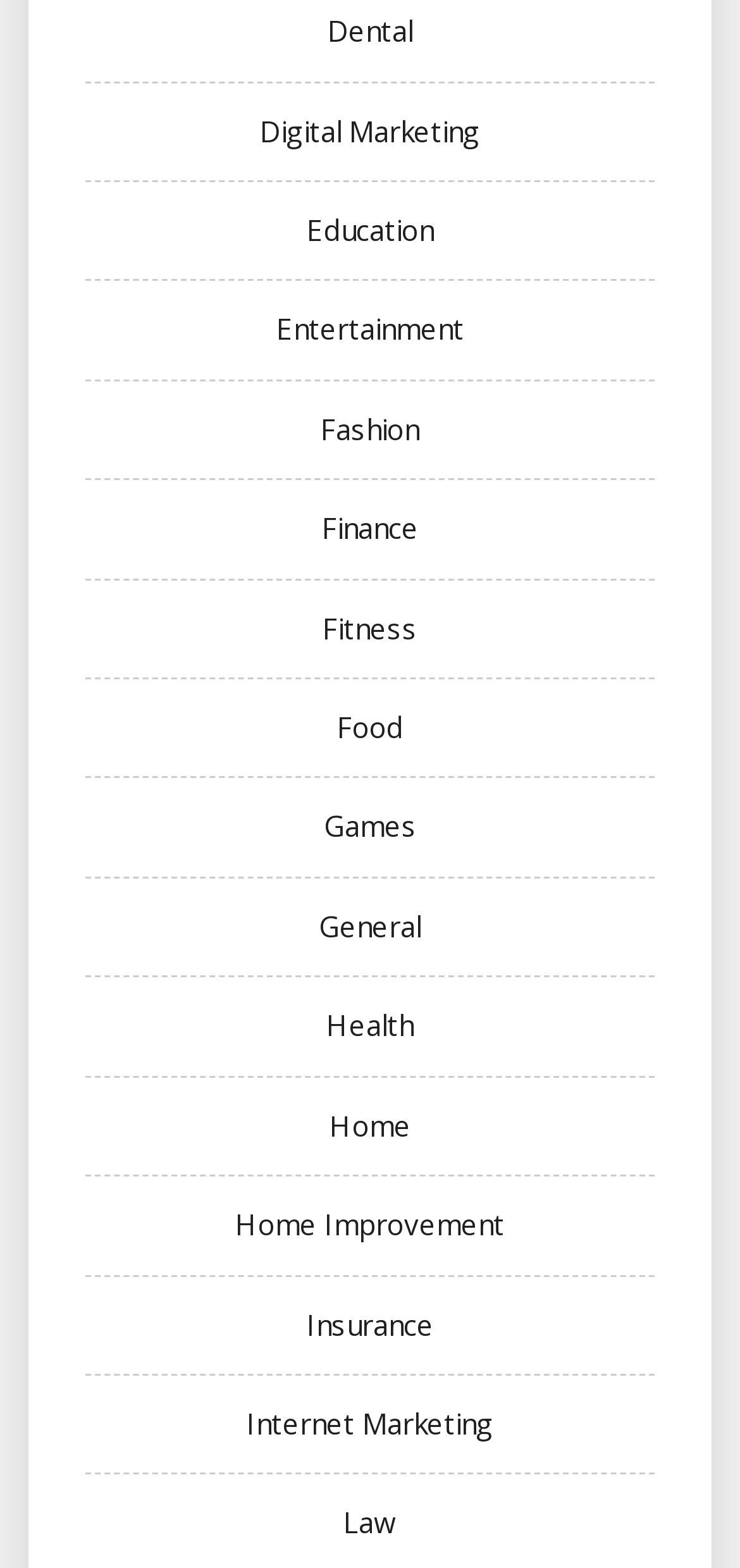Specify the bounding box coordinates of the element's region that should be clicked to achieve the following instruction: "visit Digital Marketing". The bounding box coordinates consist of four float numbers between 0 and 1, in the format [left, top, right, bottom].

[0.351, 0.071, 0.649, 0.095]